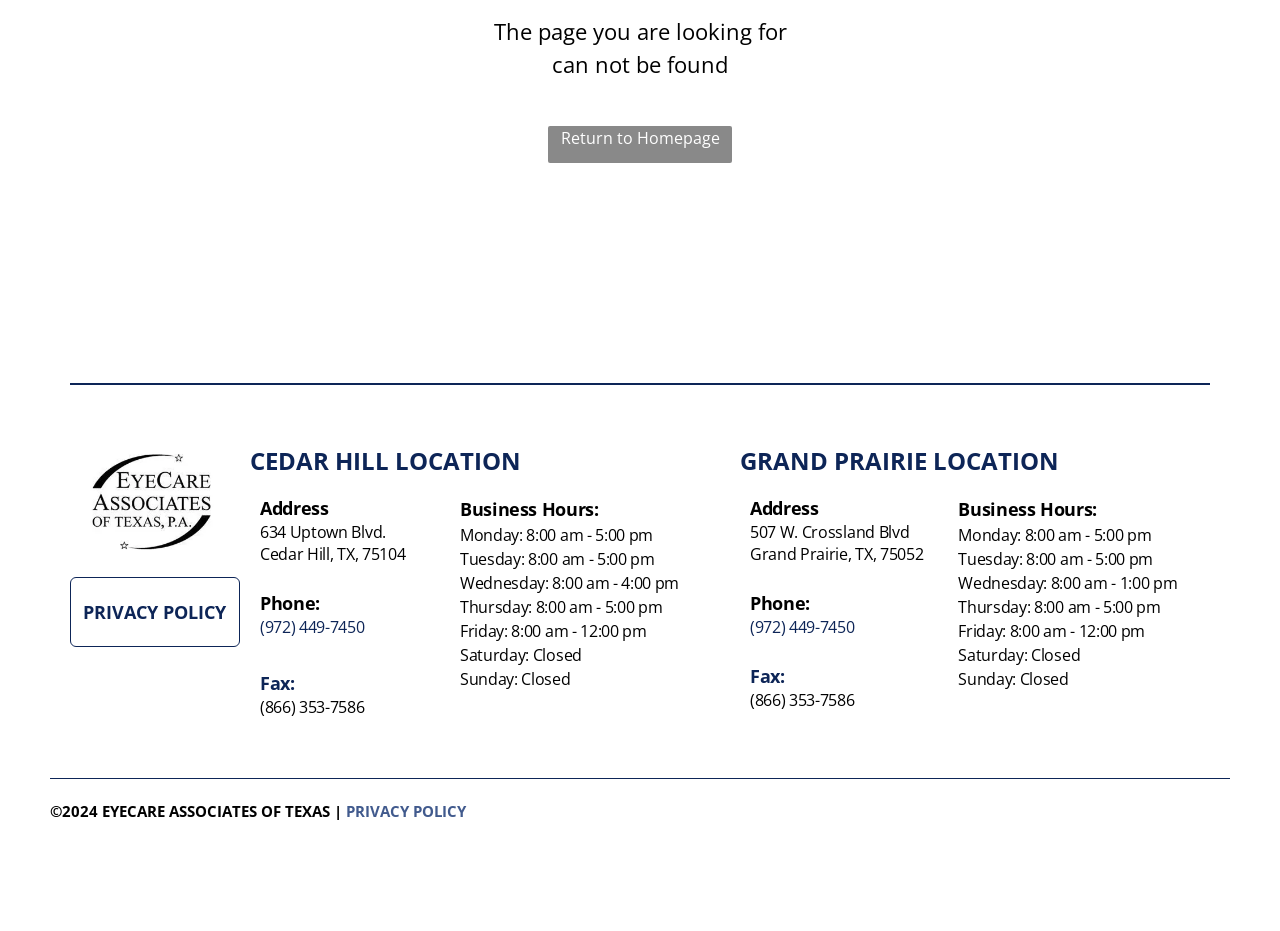Using the provided description: "Return to Homepage", find the bounding box coordinates of the corresponding UI element. The output should be four float numbers between 0 and 1, in the format [left, top, right, bottom].

[0.428, 0.135, 0.572, 0.175]